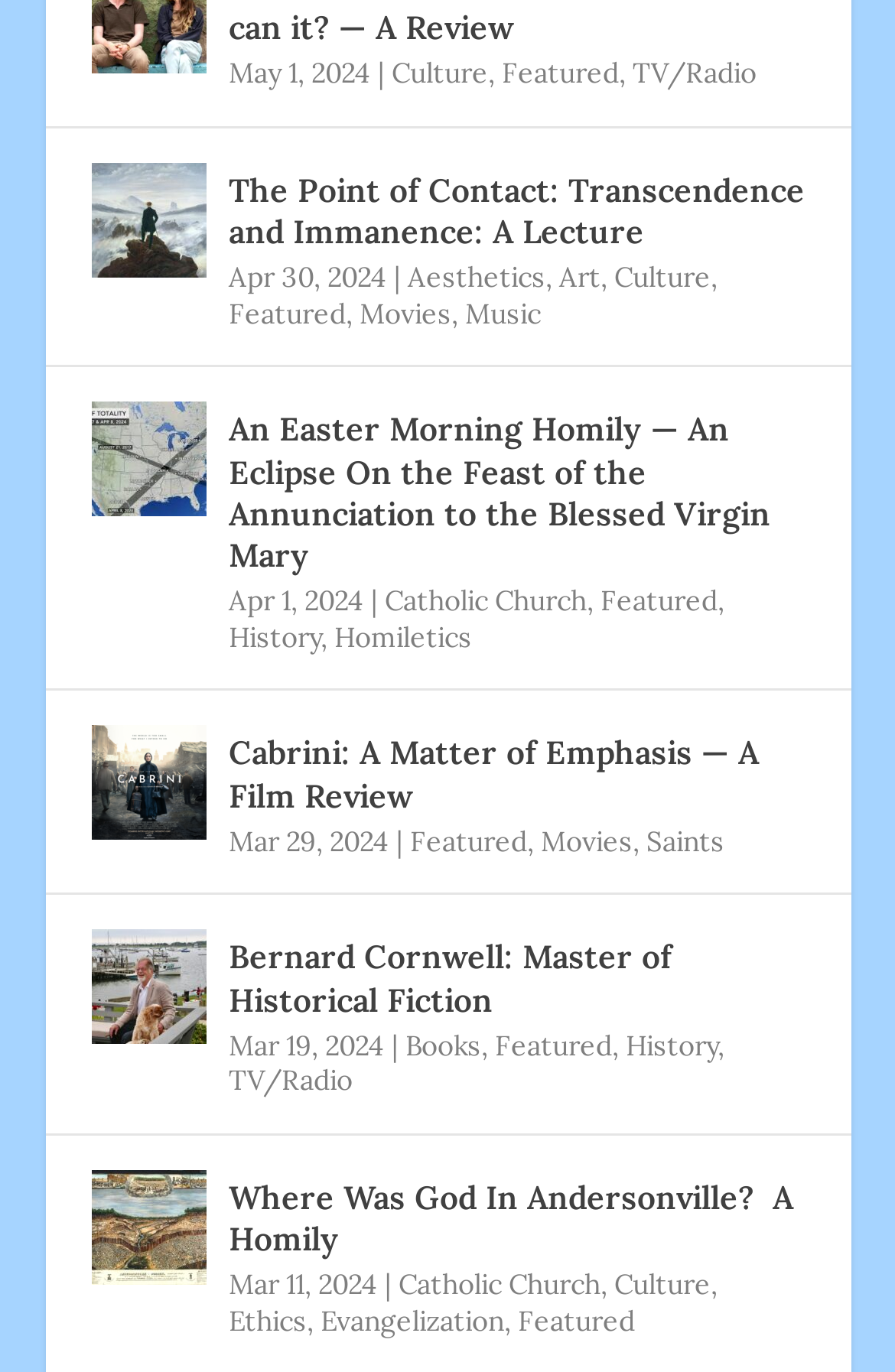Please indicate the bounding box coordinates of the element's region to be clicked to achieve the instruction: "Explore the 'TV/Radio' category". Provide the coordinates as four float numbers between 0 and 1, i.e., [left, top, right, bottom].

[0.706, 0.041, 0.845, 0.066]